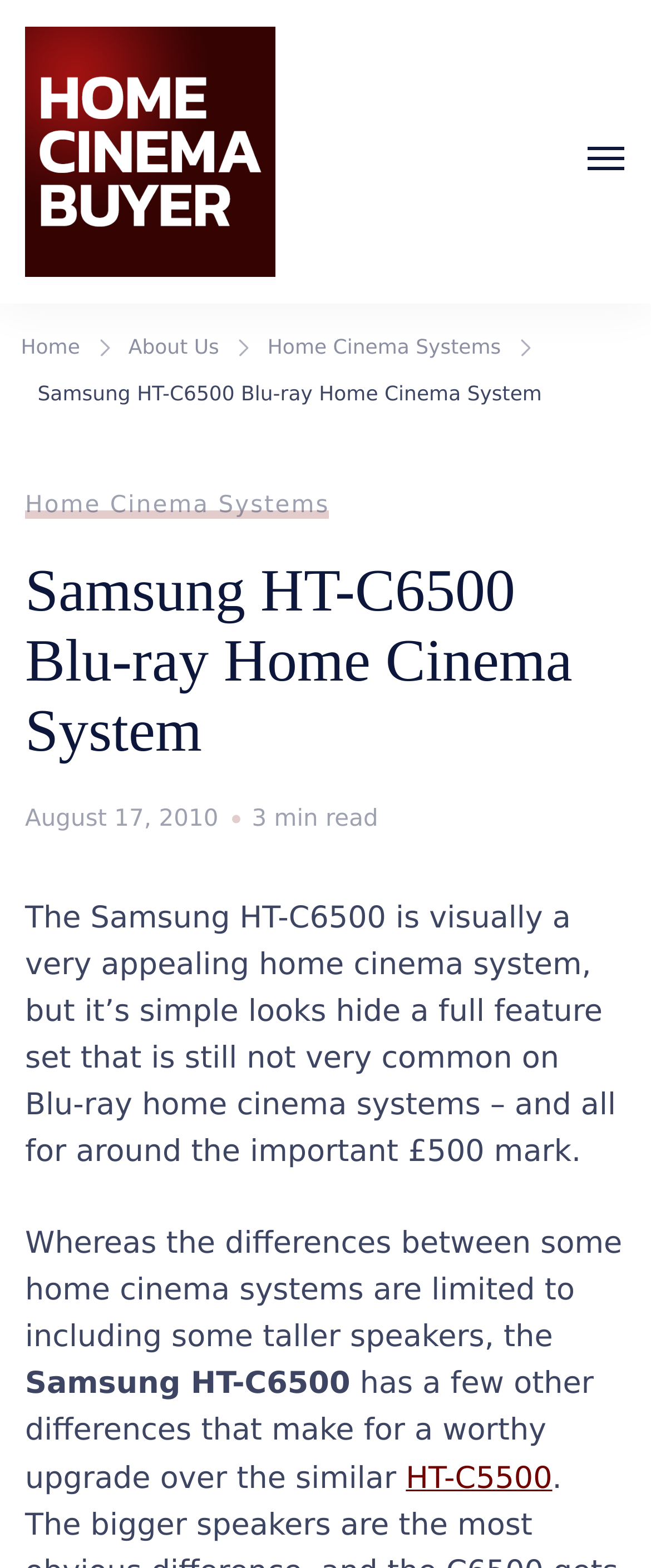Respond to the following question using a concise word or phrase: 
What is the estimated reading time of the article?

3 min